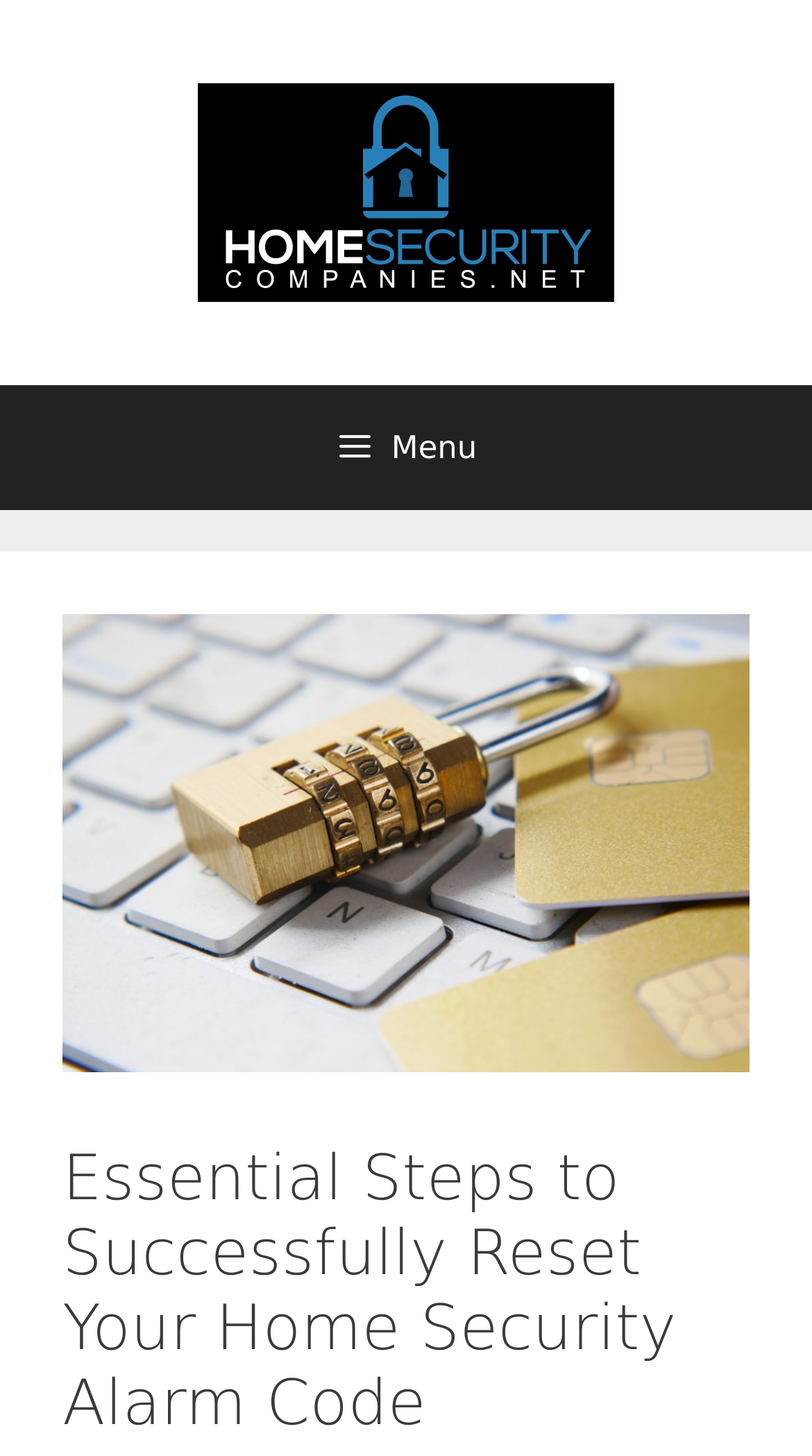Describe all the key features and sections of the webpage thoroughly.

The webpage is focused on home security, specifically guiding users on how to reset their alarm code for enhanced protection. At the top of the page, there is a banner with the site's name, "HomeSecurityCompanies.net", accompanied by an image of the same name. Below the banner, a primary navigation menu is located, featuring a button with a menu icon.

The main content of the page is dominated by a prominent image of a golden key with numbers on a keypad, taking up a significant portion of the page. Above this image, there is a heading that outlines the essential steps to successfully reset a home security alarm code.